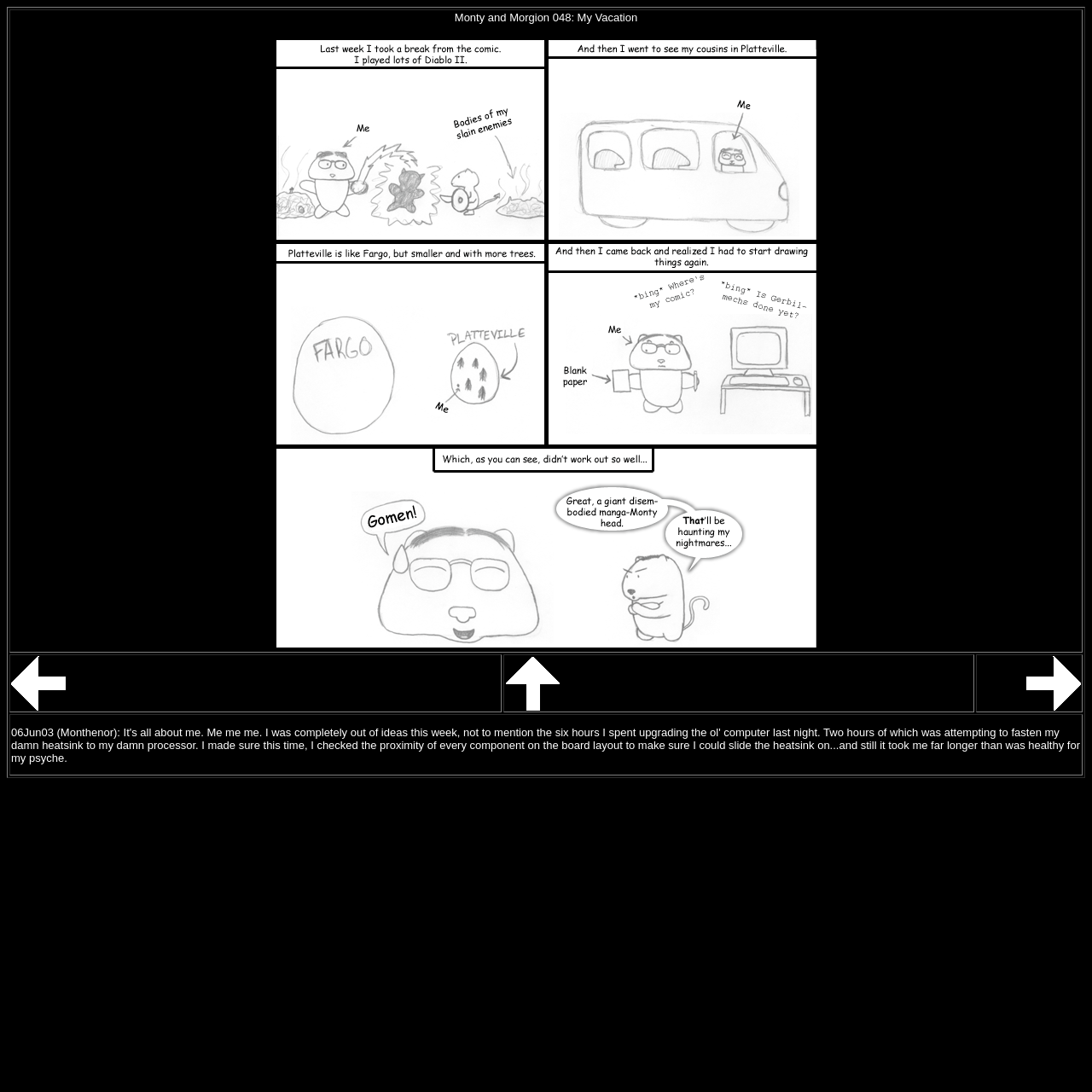Please answer the following question using a single word or phrase: What is the purpose of the link in the second row?

Unknown